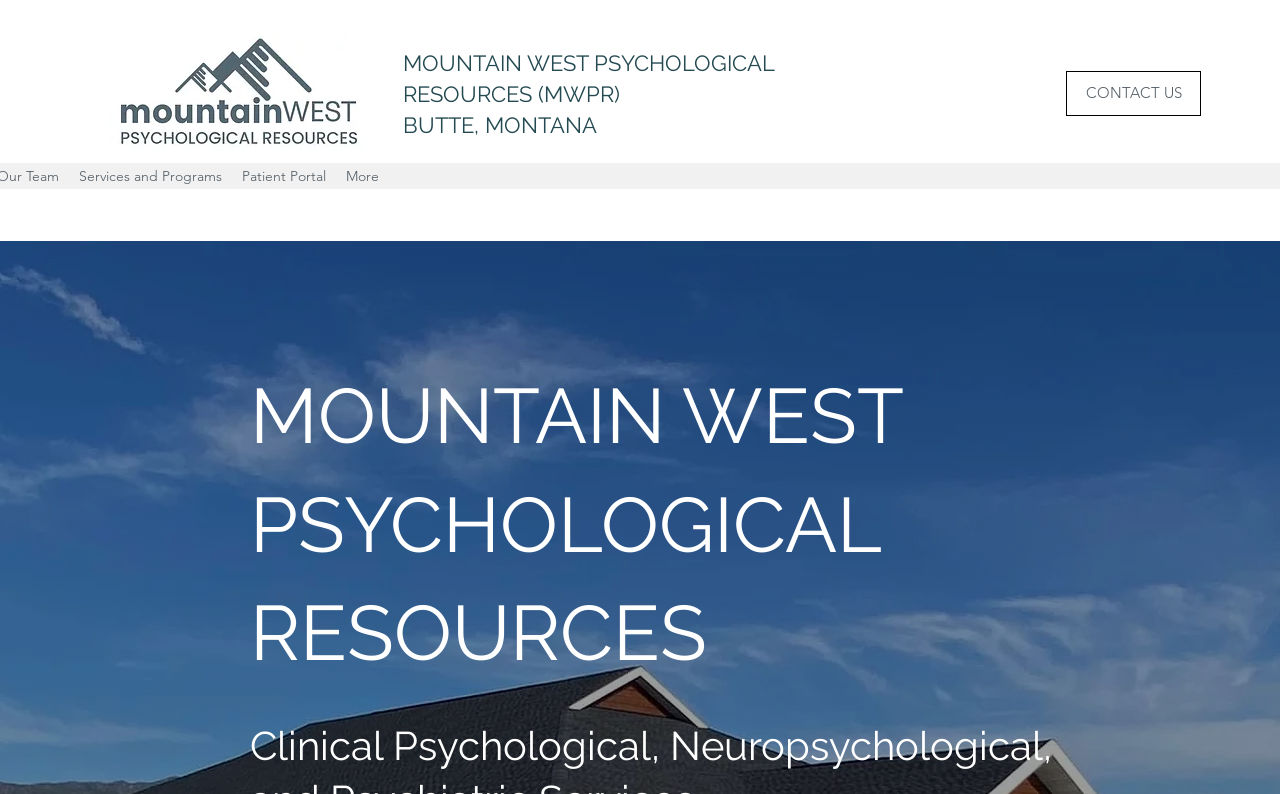Provide your answer in a single word or phrase: 
What type of stimulation is mentioned on the webpage?

Transcranial magnetic stimulation